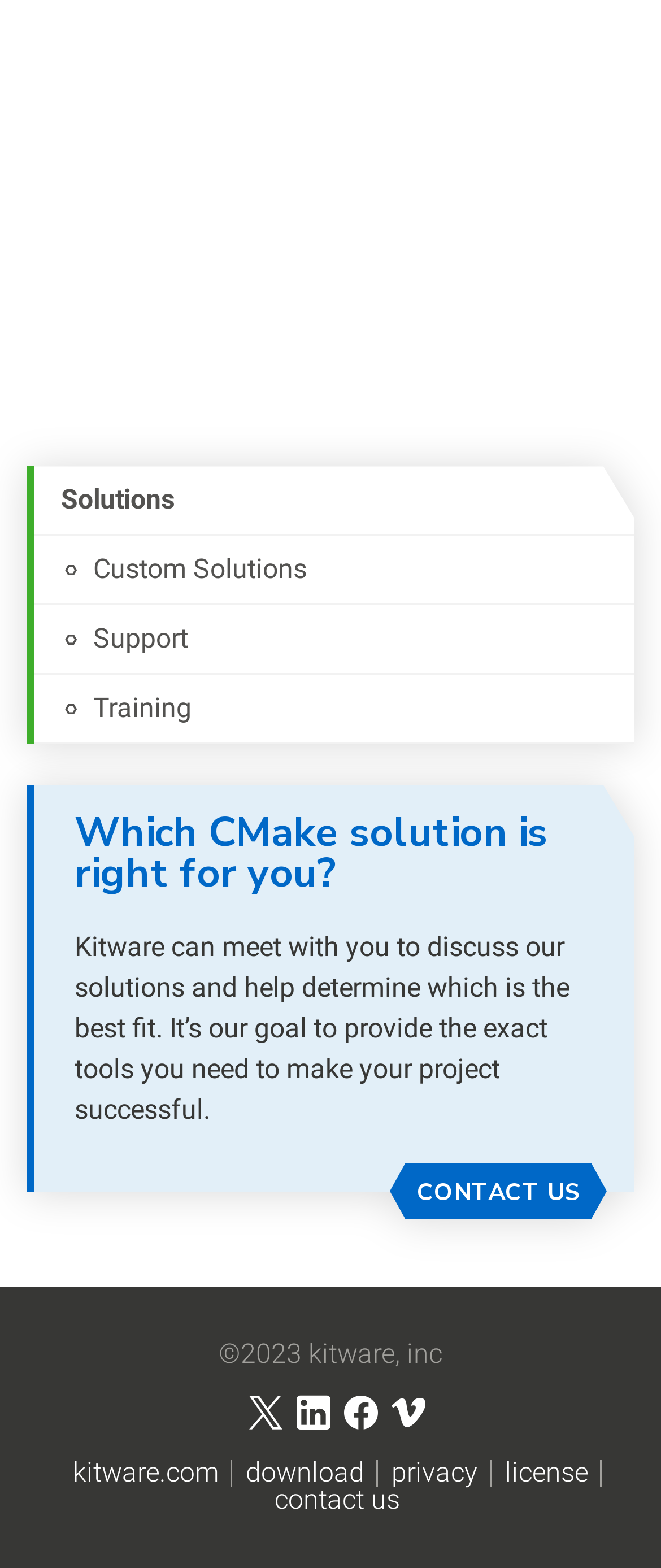From the screenshot, find the bounding box of the UI element matching this description: "Catteries". Supply the bounding box coordinates in the form [left, top, right, bottom], each a float between 0 and 1.

None